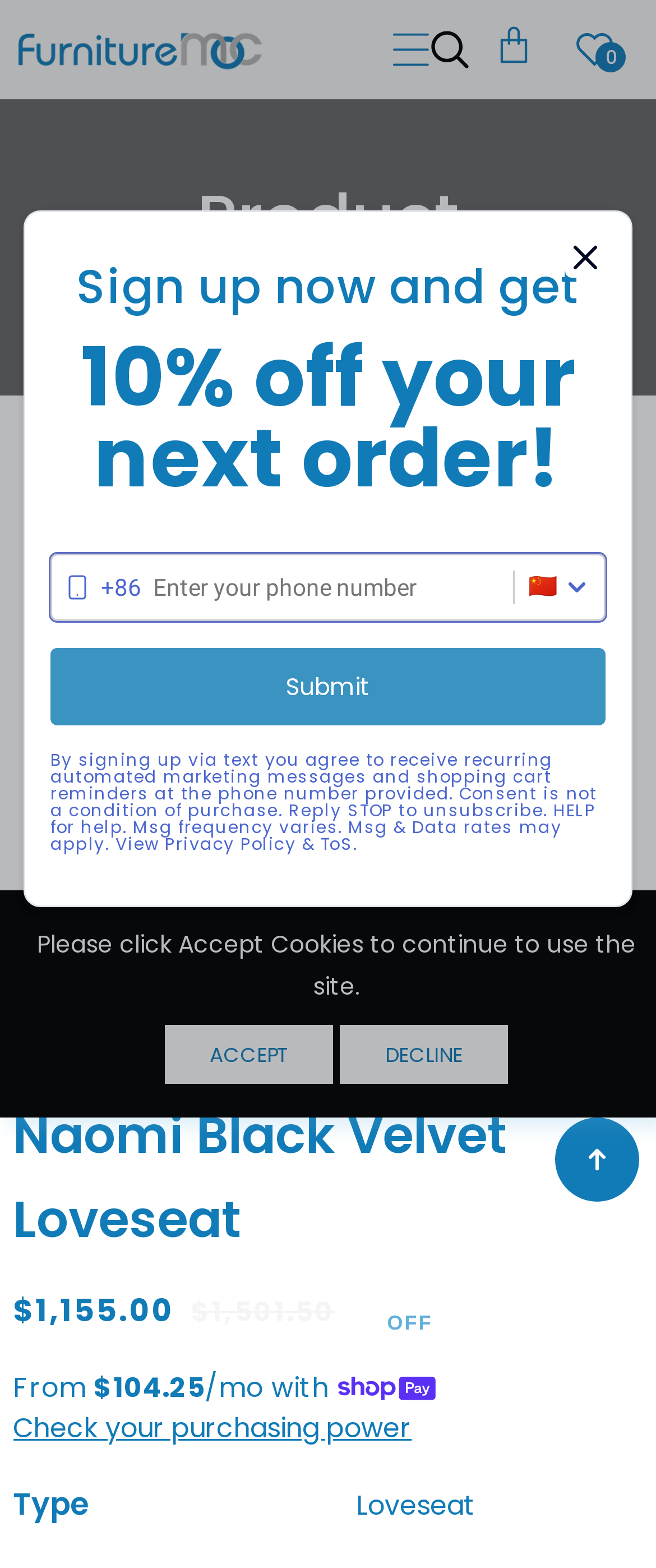What is the regular price of the product? Refer to the image and provide a one-word or short phrase answer.

$1,501.50